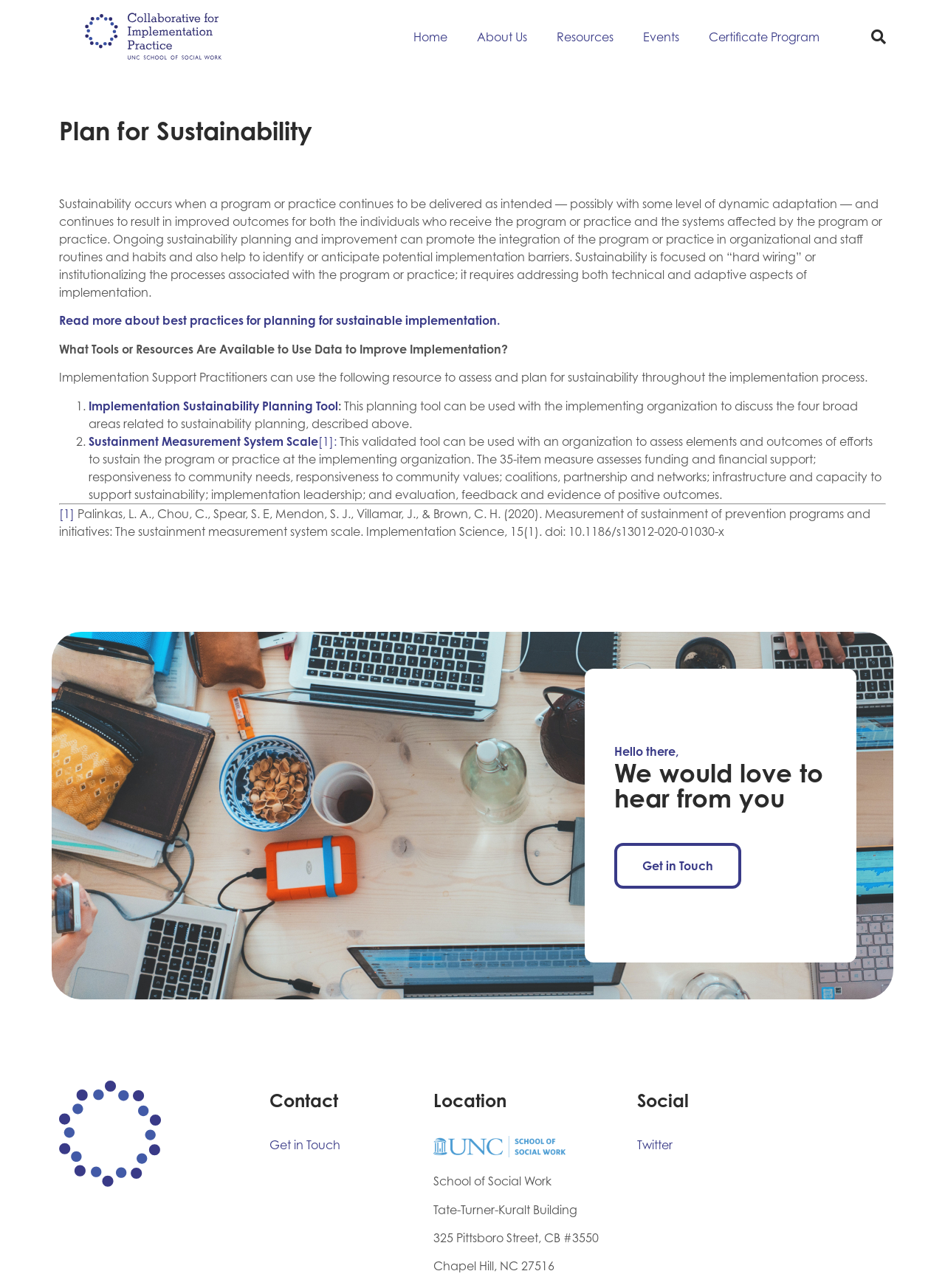Locate the bounding box coordinates of the clickable area needed to fulfill the instruction: "View the Contact information".

[0.285, 0.839, 0.443, 0.87]